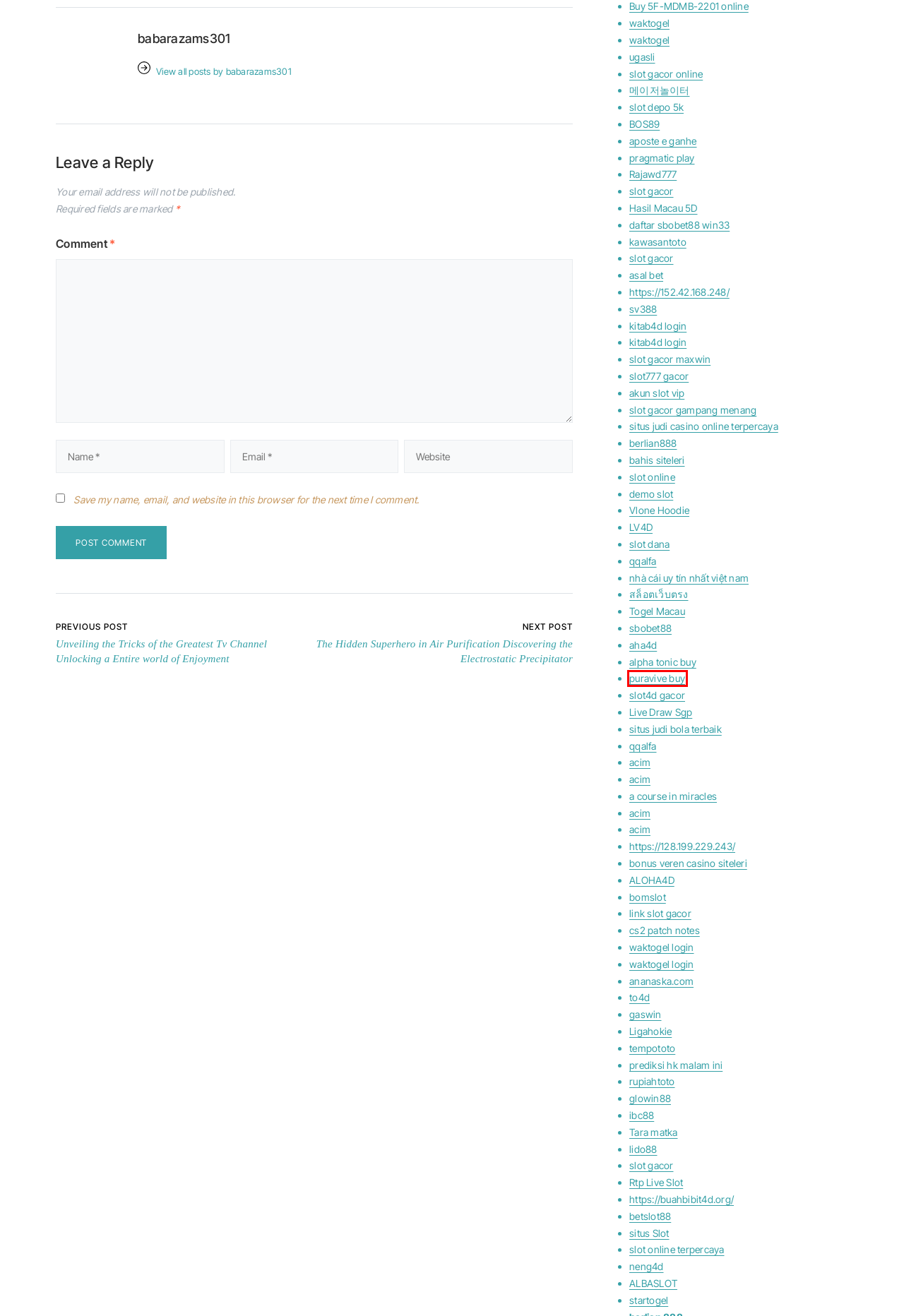Given a screenshot of a webpage with a red bounding box highlighting a UI element, determine which webpage description best matches the new webpage that appears after clicking the highlighted element. Here are the candidates:
A. E CONSULAT TOGO | Bienvenue
B. Puravive™ | Weight Loss Puravive | For Over 85% OFF Today!
C. netedia.com | Pencarian Arti Blog Pribadi
D. POS4D: Situs Slot Gacor Hari Ini Gampang Maxwin Resmi Terpercaya
E. Slot Bonus 100% To Kecil Di Depan New Member Situs Rajawd777
F. WAKTOGEL > Result Situs Toto Togel Online Resmi Hongkong #1
G. Live Draw SGP - Live Singapore - Live Result SGP - Live SGP
H. The Hidden Superhero in Air Purification Discovering the Electrostatic Precipitator – YOU LIKE IT

B